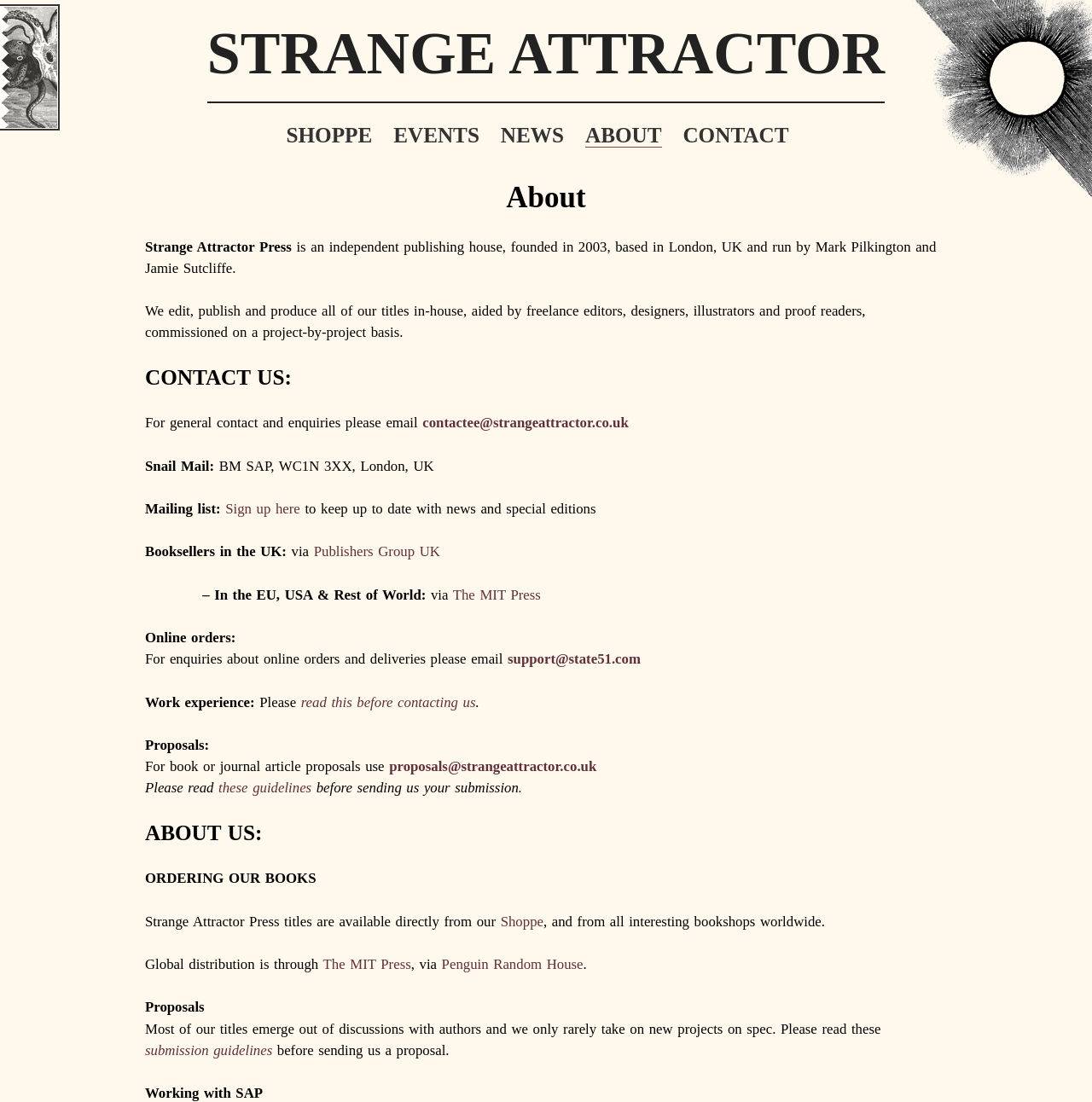Specify the bounding box coordinates of the element's area that should be clicked to execute the given instruction: "Click on the 'EVENTS' link". The coordinates should be four float numbers between 0 and 1, i.e., [left, top, right, bottom].

[0.36, 0.112, 0.439, 0.133]